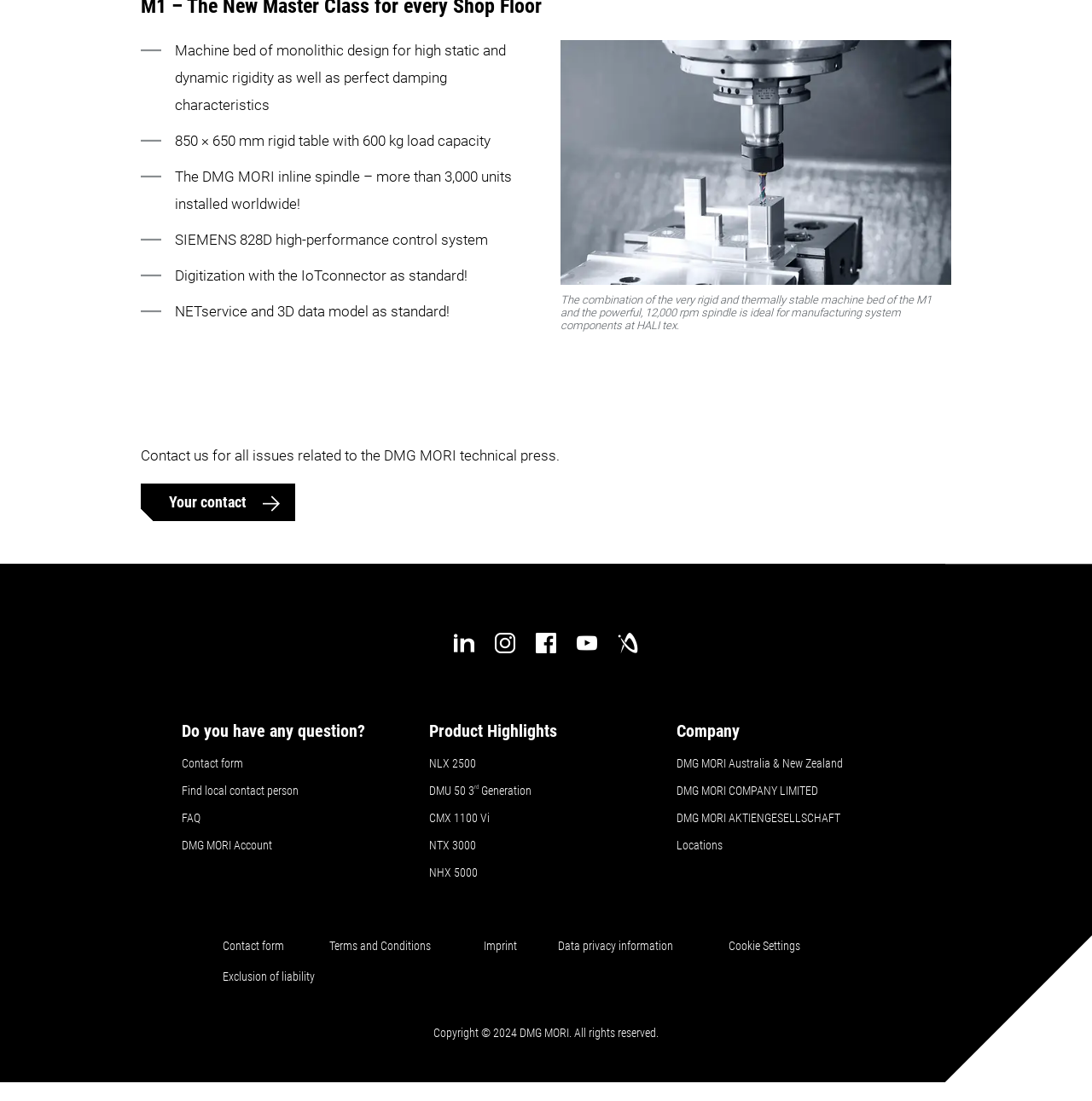Respond with a single word or short phrase to the following question: 
What is the year of copyright mentioned at the bottom of the webpage?

2024